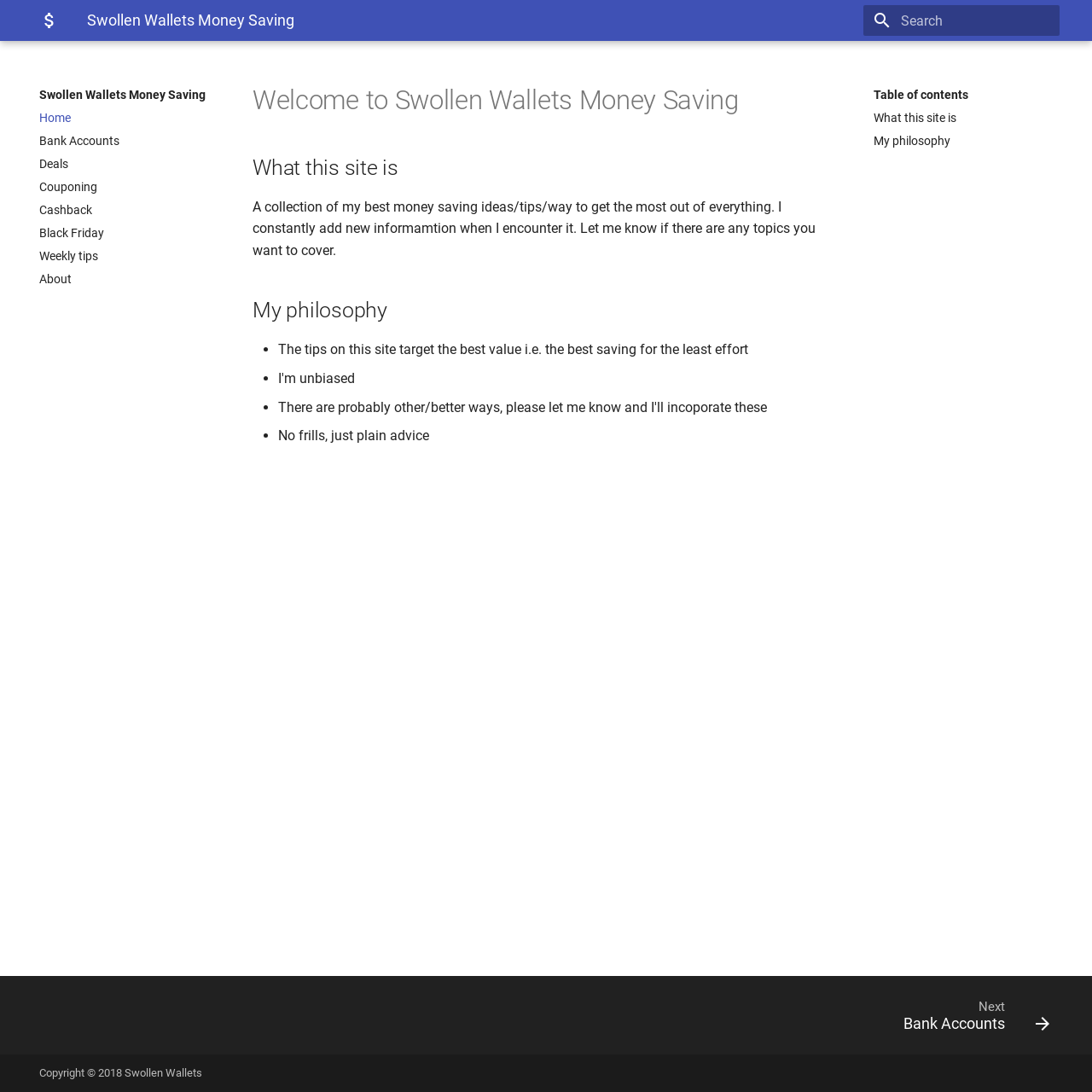What is the name of this website?
Using the information from the image, provide a comprehensive answer to the question.

I determined the name of the website by looking at the top-left corner of the webpage, where it says 'Swollen Wallets Money Saving' in a prominent font.